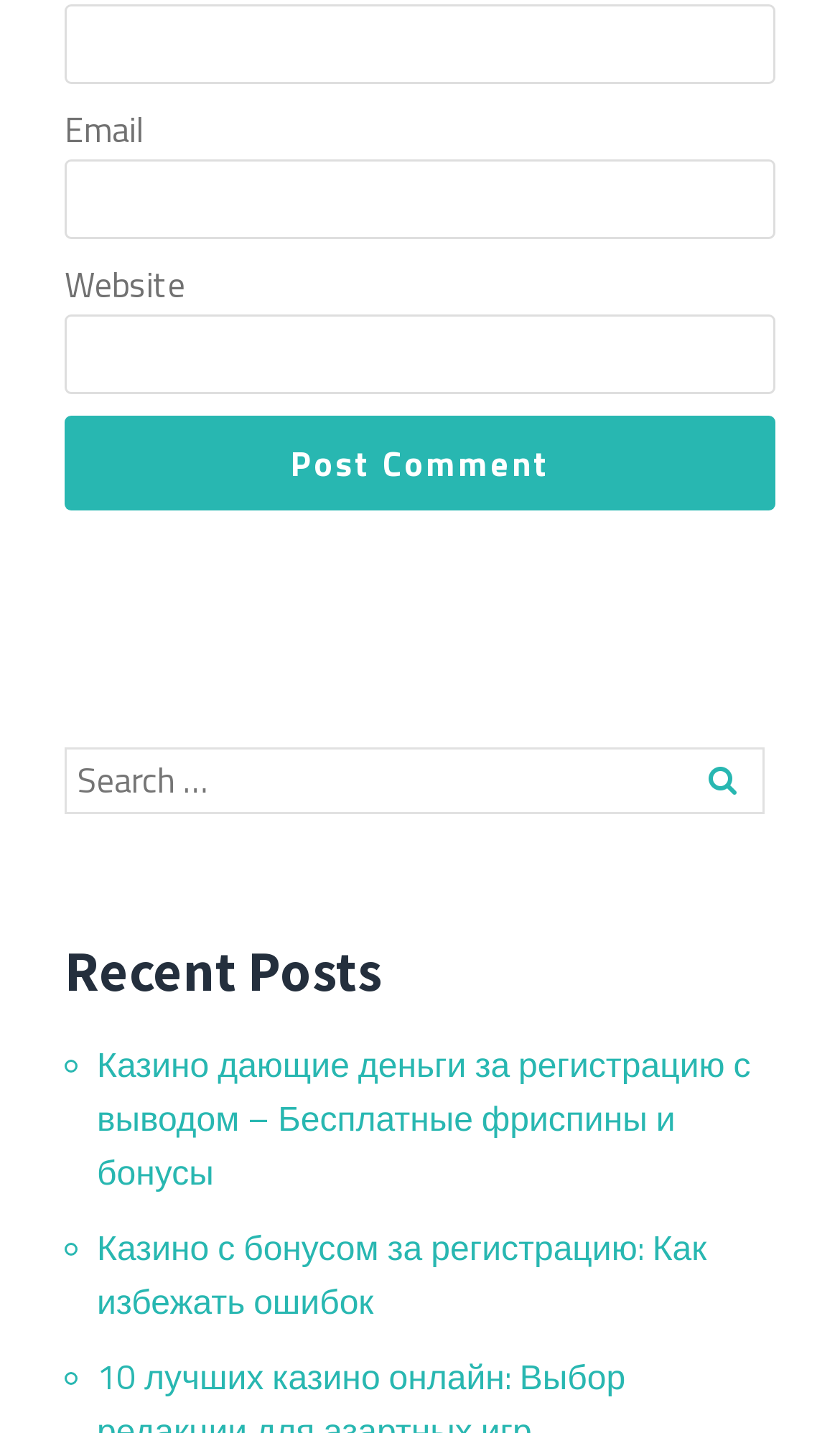Identify the bounding box coordinates of the clickable region to carry out the given instruction: "Post a comment".

[0.077, 0.29, 0.923, 0.356]